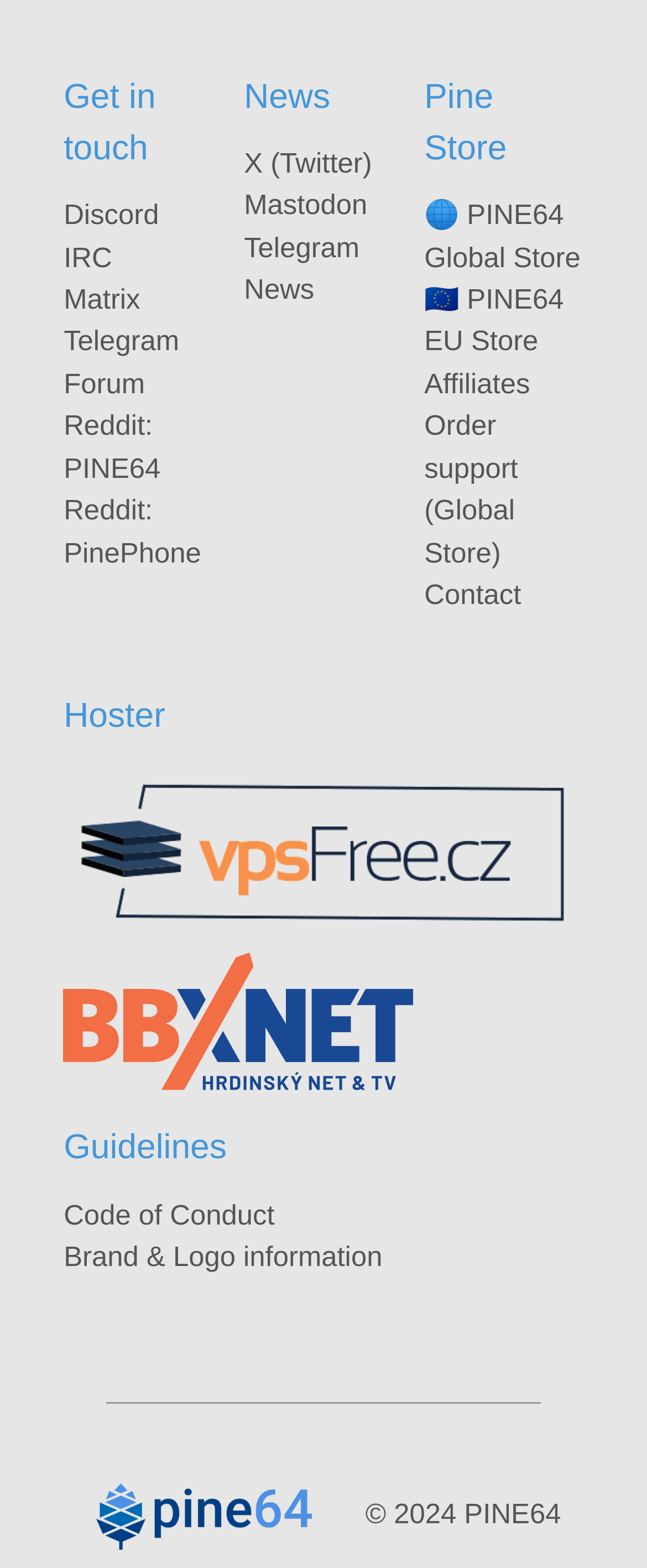Identify the bounding box coordinates for the region of the element that should be clicked to carry out the instruction: "Read the latest news on Twitter". The bounding box coordinates should be four float numbers between 0 and 1, i.e., [left, top, right, bottom].

[0.377, 0.094, 0.575, 0.114]